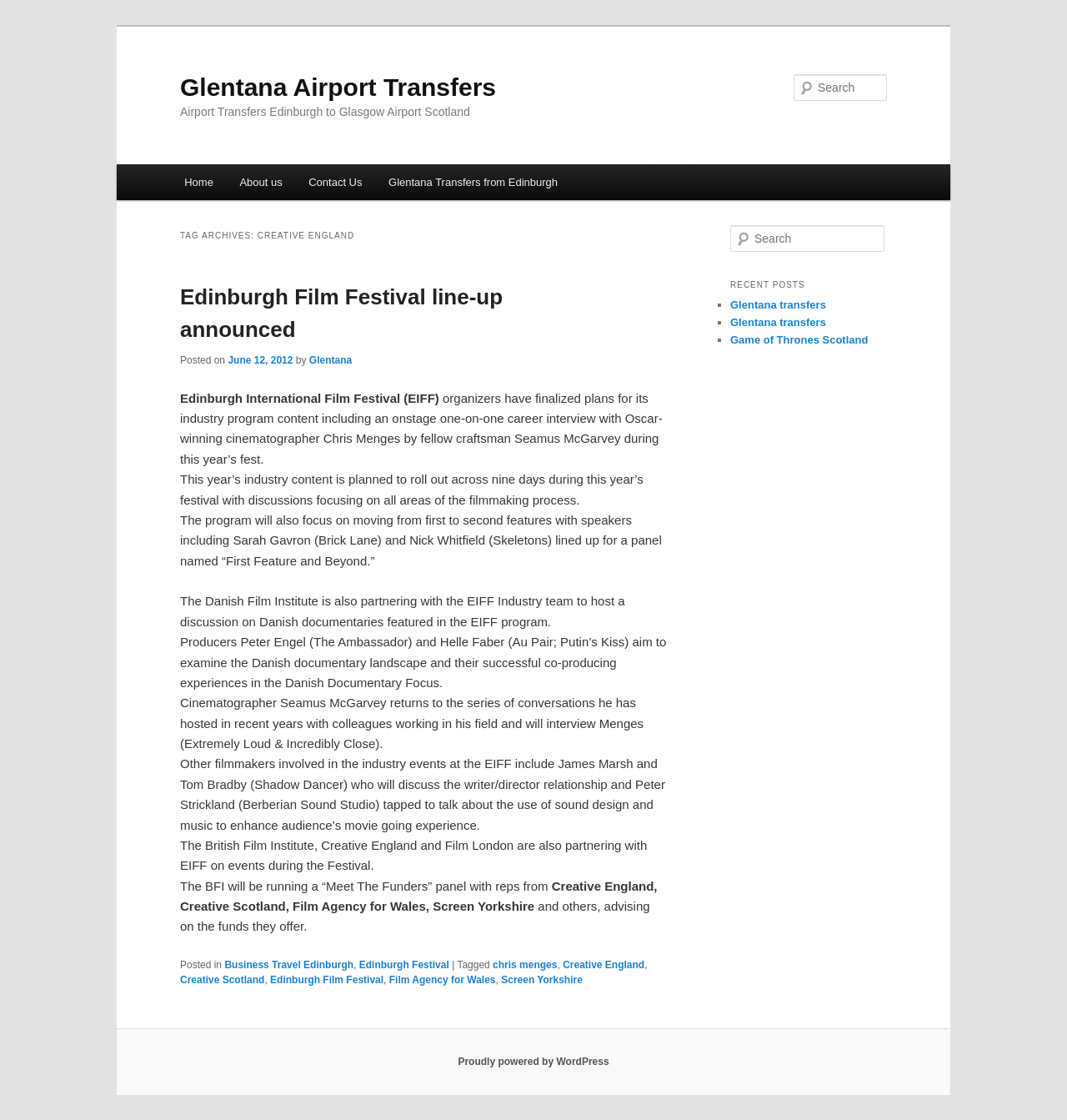Determine the bounding box coordinates of the area to click in order to meet this instruction: "Search for something".

[0.744, 0.066, 0.831, 0.09]